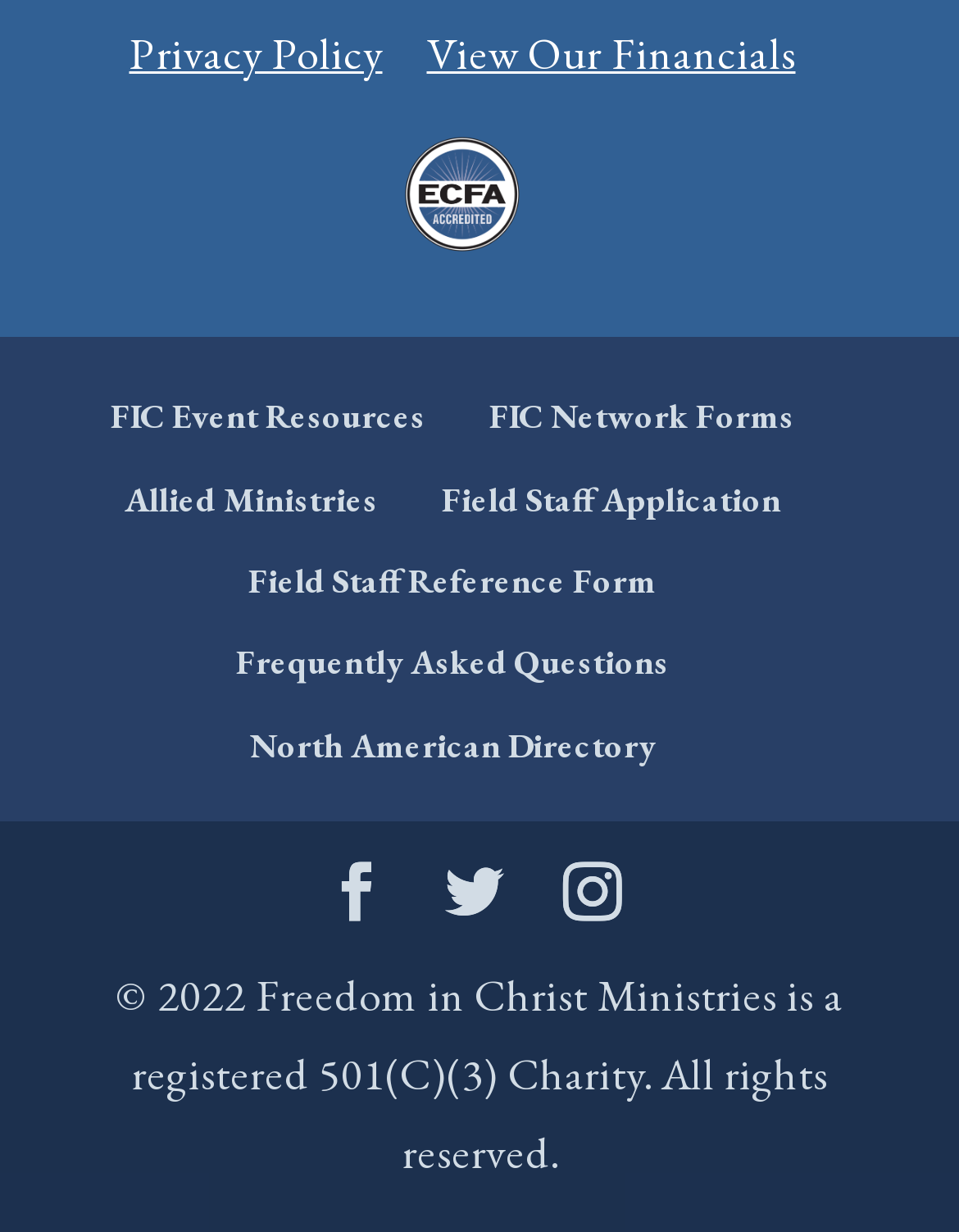Please provide a detailed answer to the question below by examining the image:
What is the purpose of the ECFA Logo?

The ECFA Logo is often used to certify that an organization meets certain standards of financial accountability and transparency. The presence of this logo on the webpage suggests that Freedom in Christ Ministries has been certified by the ECFA.